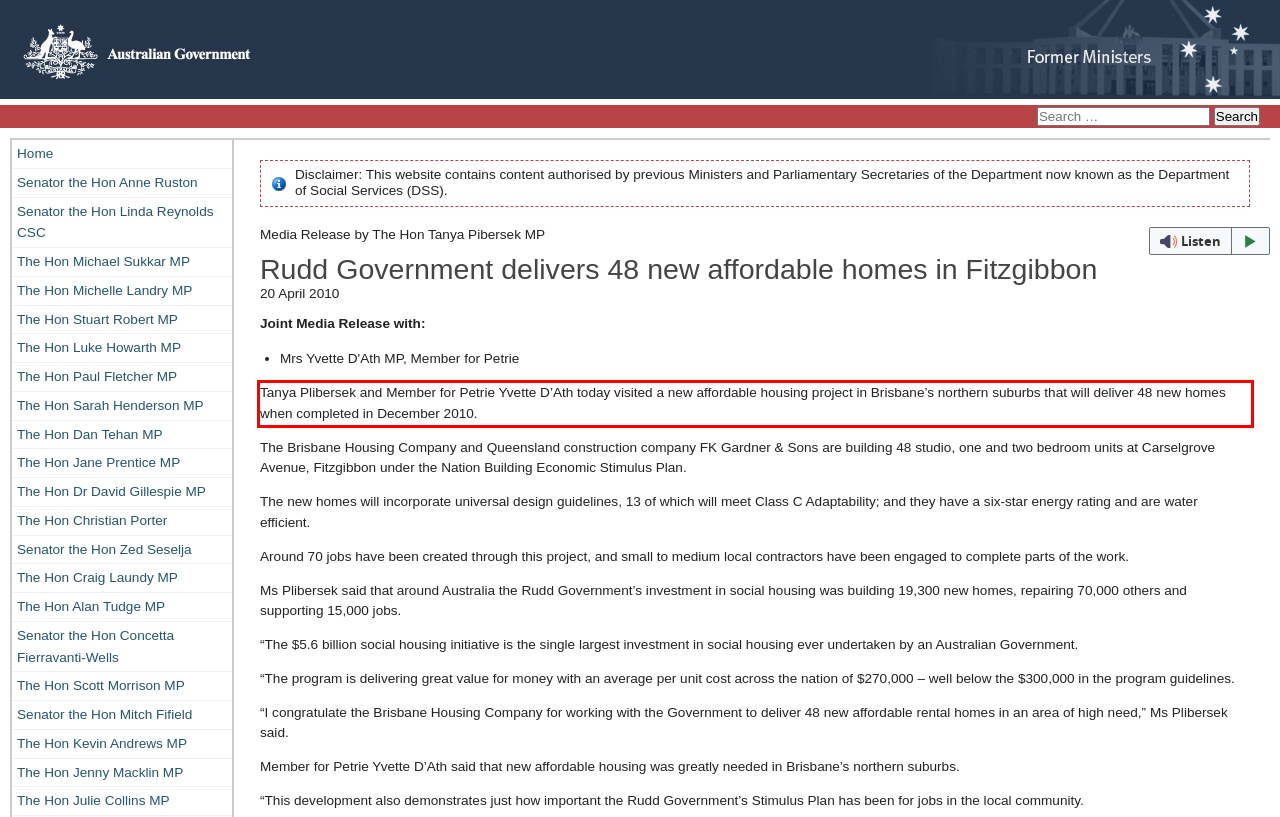Inspect the webpage screenshot that has a red bounding box and use OCR technology to read and display the text inside the red bounding box.

Tanya Plibersek and Member for Petrie Yvette D’Ath today visited a new affordable housing project in Brisbane’s northern suburbs that will deliver 48 new homes when completed in December 2010.